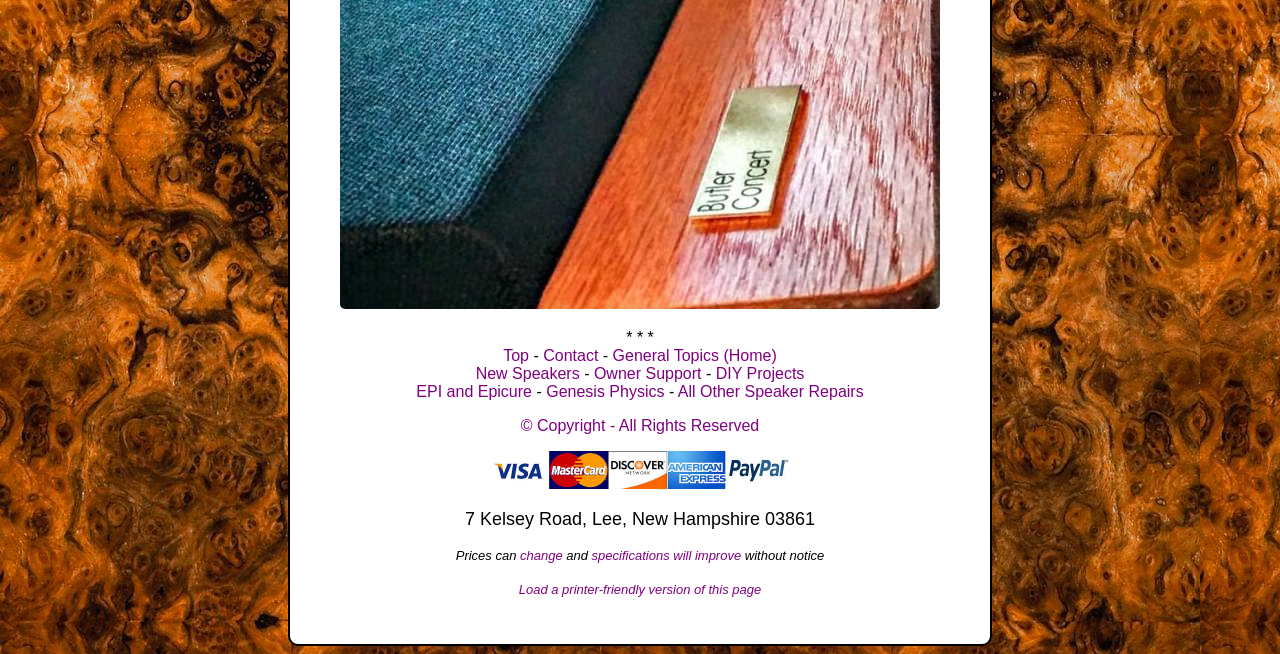Kindly determine the bounding box coordinates of the area that needs to be clicked to fulfill this instruction: "Read the 'House Price Growth Accelerates In UK' blog post".

None